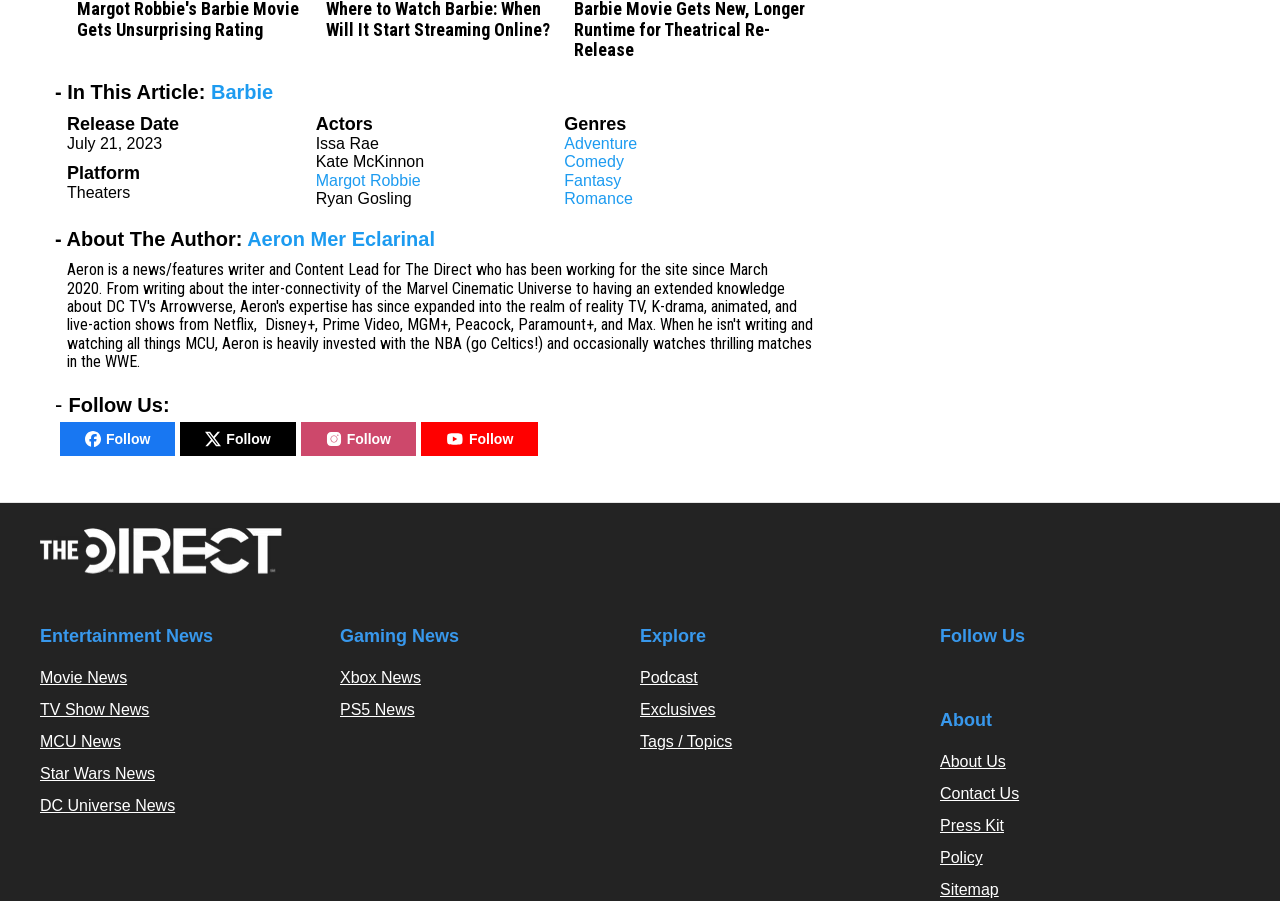Locate the bounding box coordinates of the UI element described by: "alt="The Direct"". The bounding box coordinates should consist of four float numbers between 0 and 1, i.e., [left, top, right, bottom].

[0.031, 0.621, 0.221, 0.64]